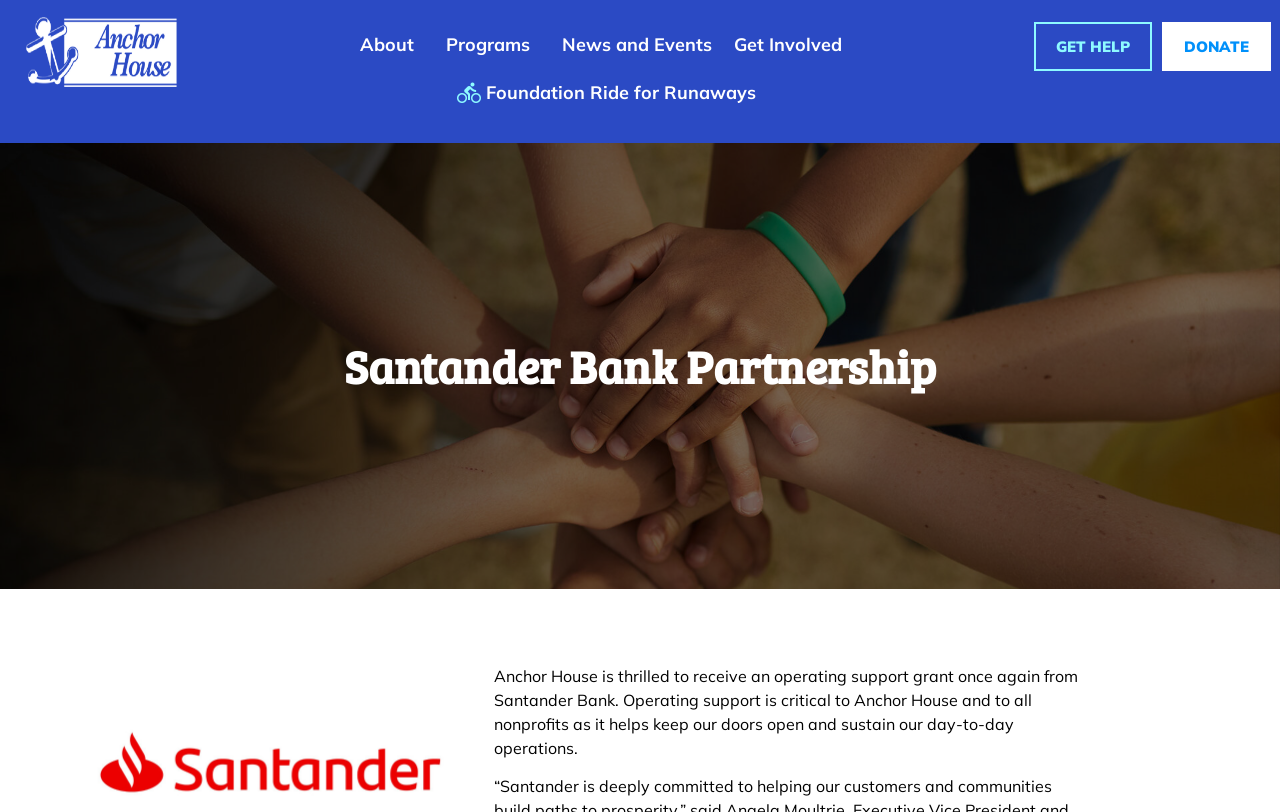What type of support did Anchor House receive from Santander Bank?
Refer to the image and respond with a one-word or short-phrase answer.

Operating support